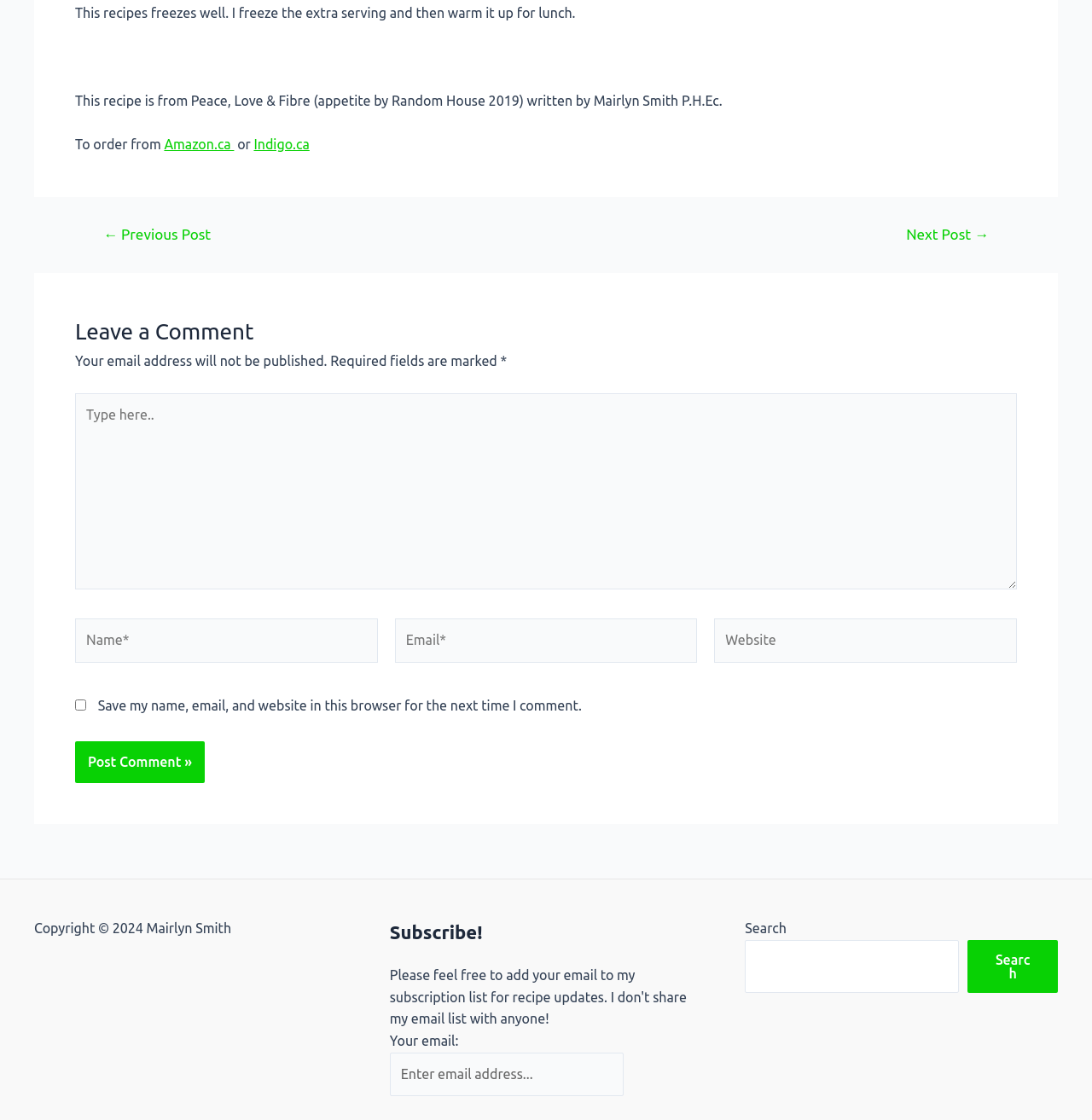What is the copyright year?
Refer to the image and give a detailed response to the question.

The text 'Copyright © 2024 Mairlyn Smith' indicates that the copyright year is 2024.